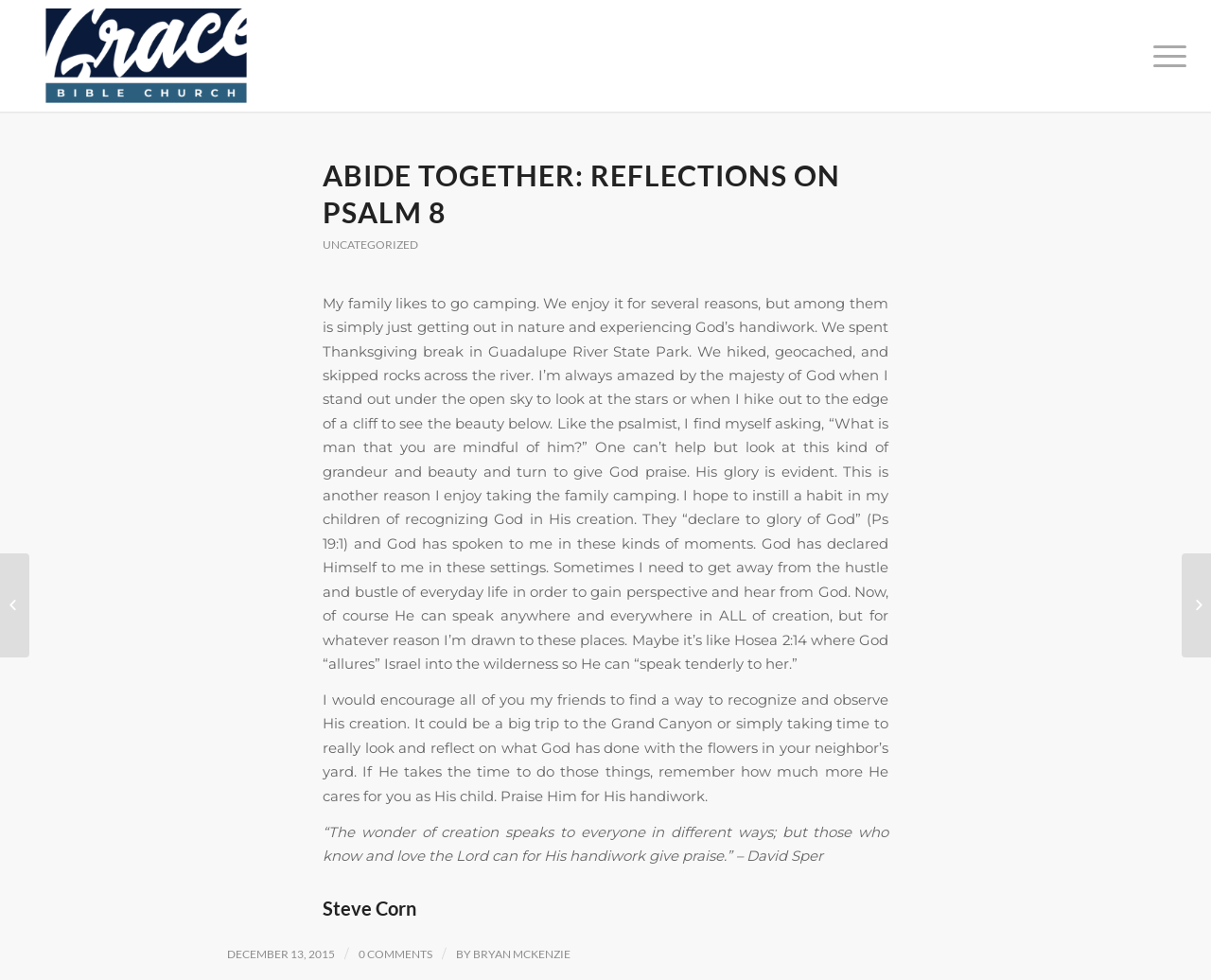Please predict the bounding box coordinates of the element's region where a click is necessary to complete the following instruction: "Go to the reflections on Jeremiah 31". The coordinates should be represented by four float numbers between 0 and 1, i.e., [left, top, right, bottom].

[0.0, 0.565, 0.024, 0.671]